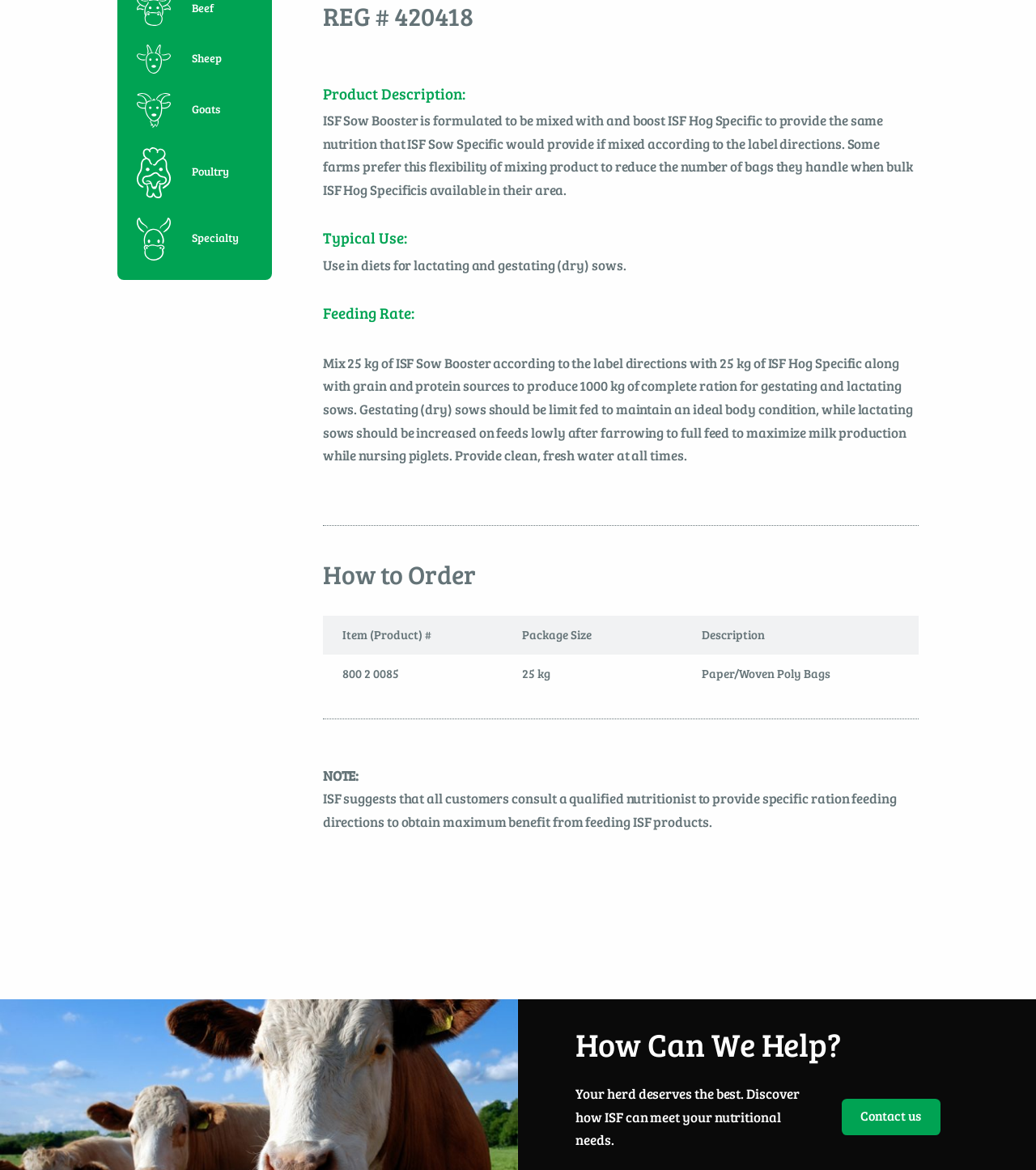Given the description of the UI element: "Goats", predict the bounding box coordinates in the form of [left, top, right, bottom], with each value being a float between 0 and 1.

[0.132, 0.086, 0.213, 0.099]